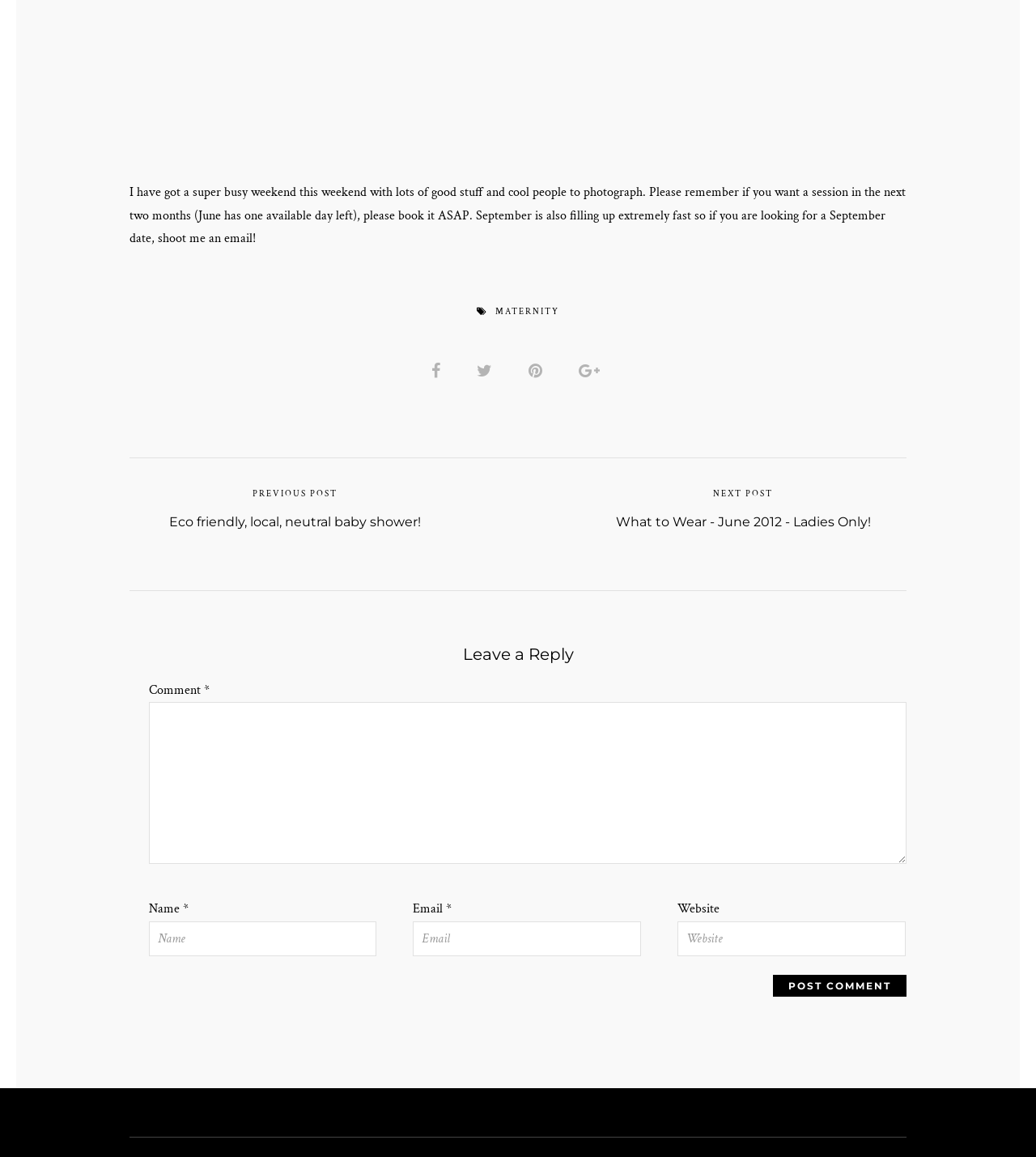Provide the bounding box coordinates of the HTML element this sentence describes: "parent_node: Name * name="author" placeholder="Name"". The bounding box coordinates consist of four float numbers between 0 and 1, i.e., [left, top, right, bottom].

[0.143, 0.796, 0.364, 0.826]